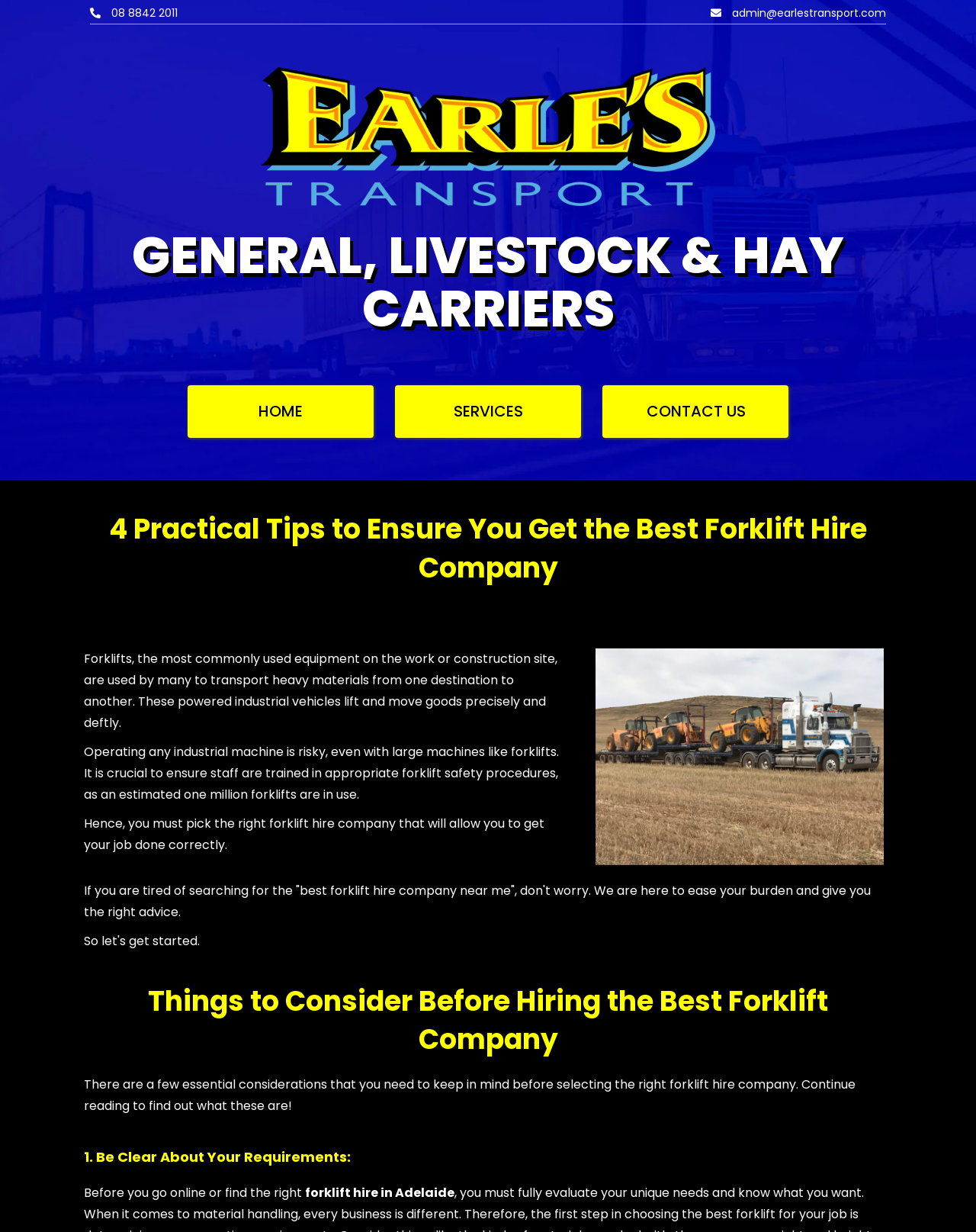Use a single word or phrase to answer the question: What is the company's email address?

admin@earlestransport.com